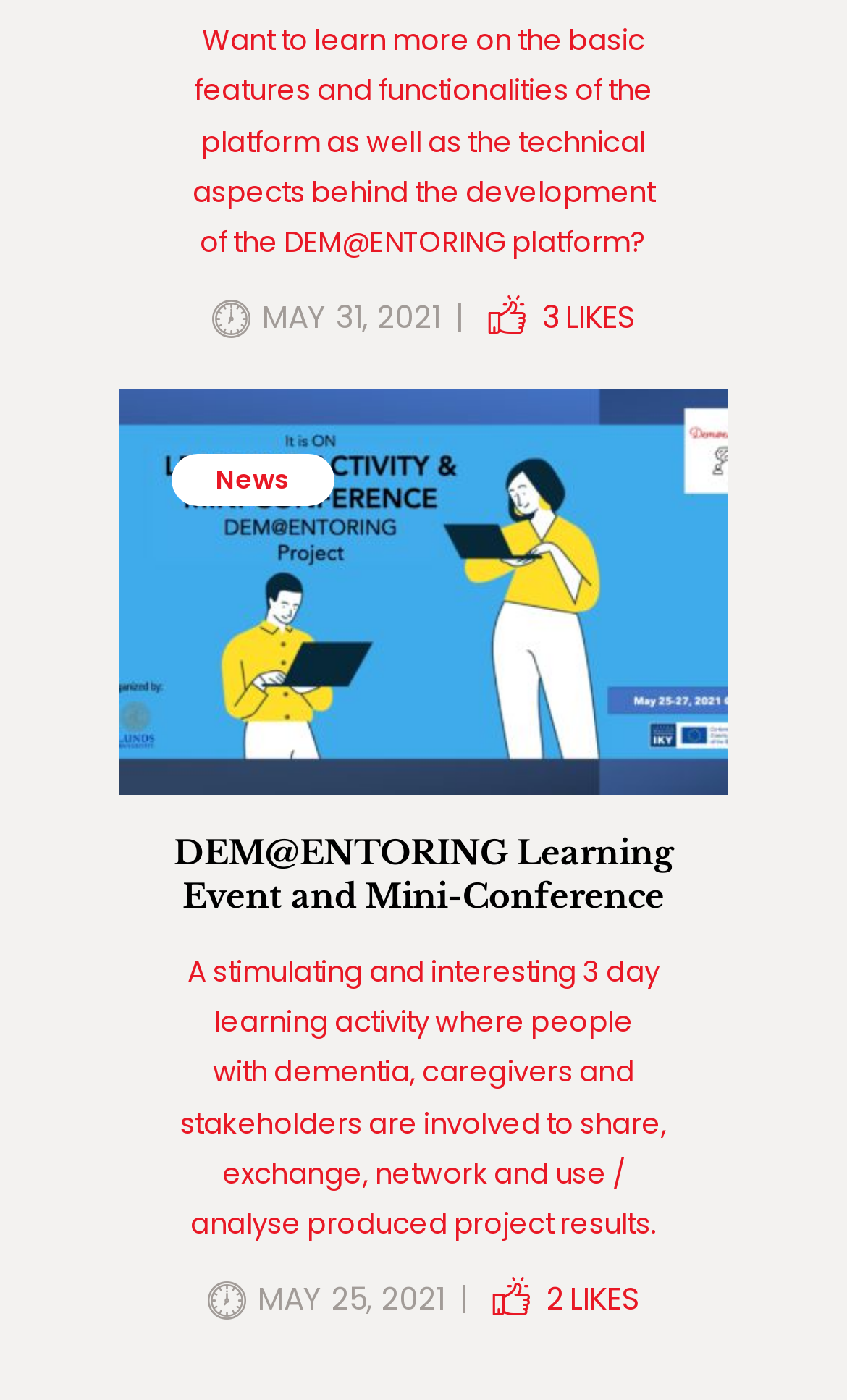Use a single word or phrase to answer this question: 
How many links are there in the webpage?

6